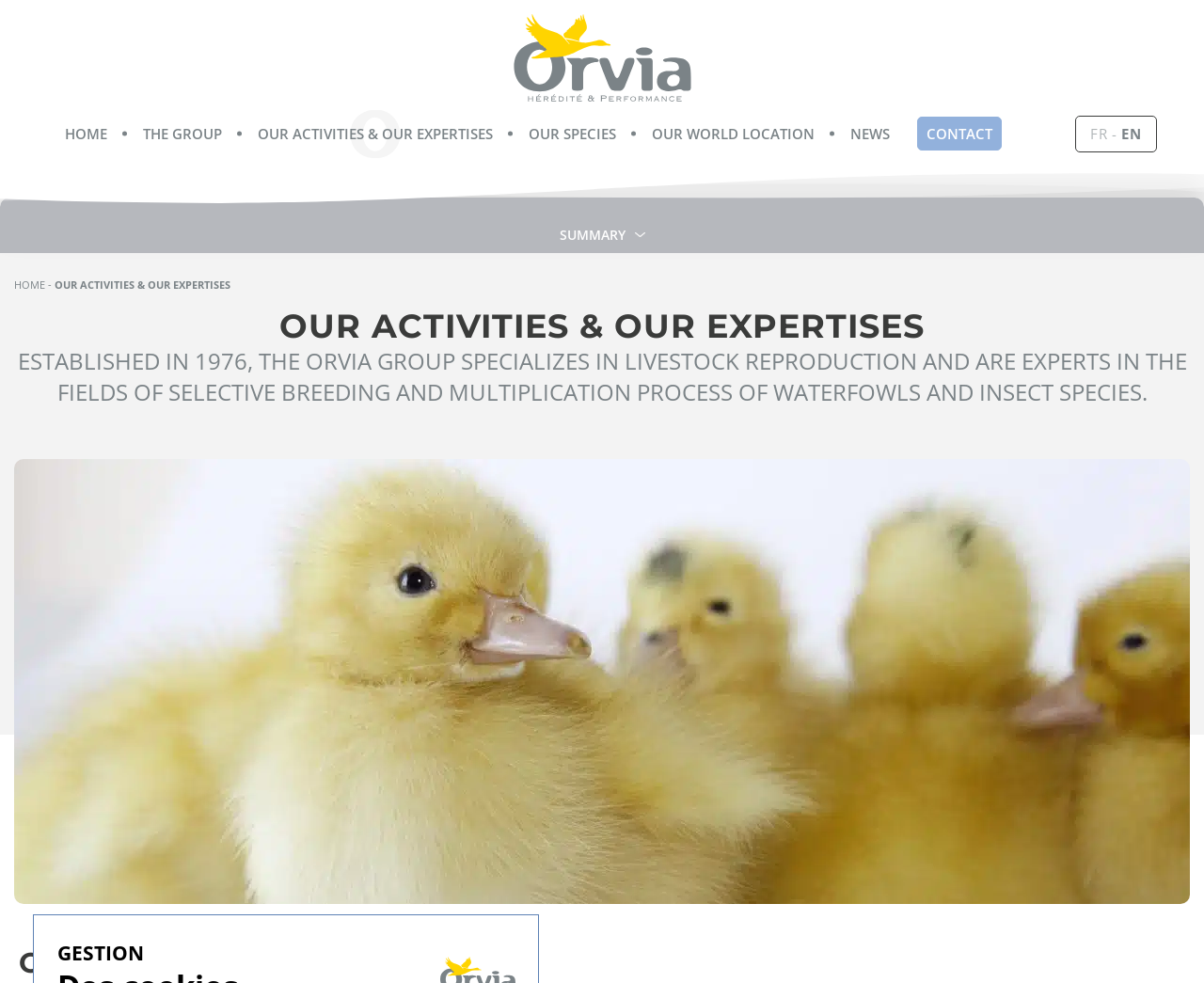Please answer the following question using a single word or phrase: What is the name of the group?

Orvia